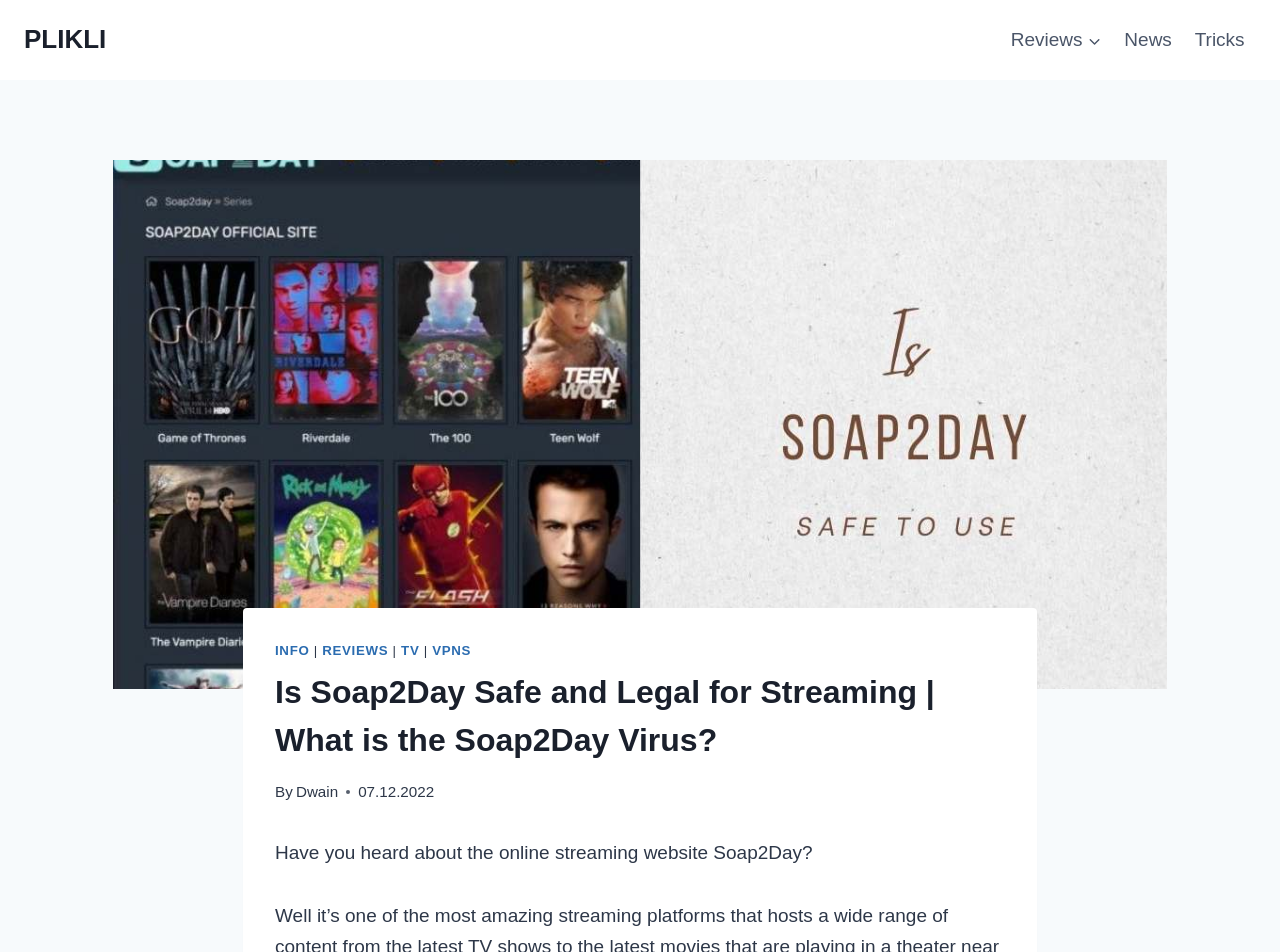Identify the bounding box coordinates for the region of the element that should be clicked to carry out the instruction: "click on the 'INFO' link". The bounding box coordinates should be four float numbers between 0 and 1, i.e., [left, top, right, bottom].

[0.215, 0.675, 0.242, 0.691]